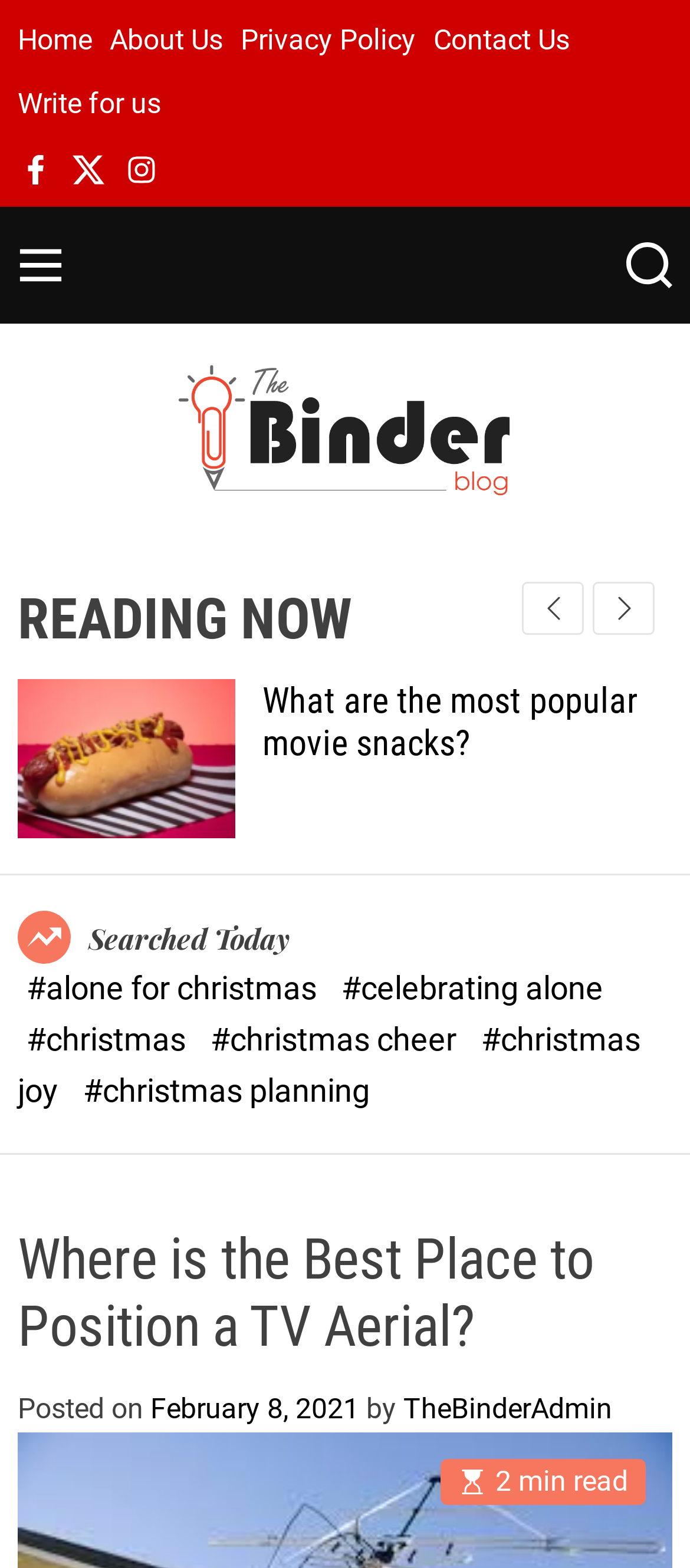Please specify the bounding box coordinates of the clickable region to carry out the following instruction: "Click the Search button". The coordinates should be four float numbers between 0 and 1, in the format [left, top, right, bottom].

[0.908, 0.155, 0.974, 0.184]